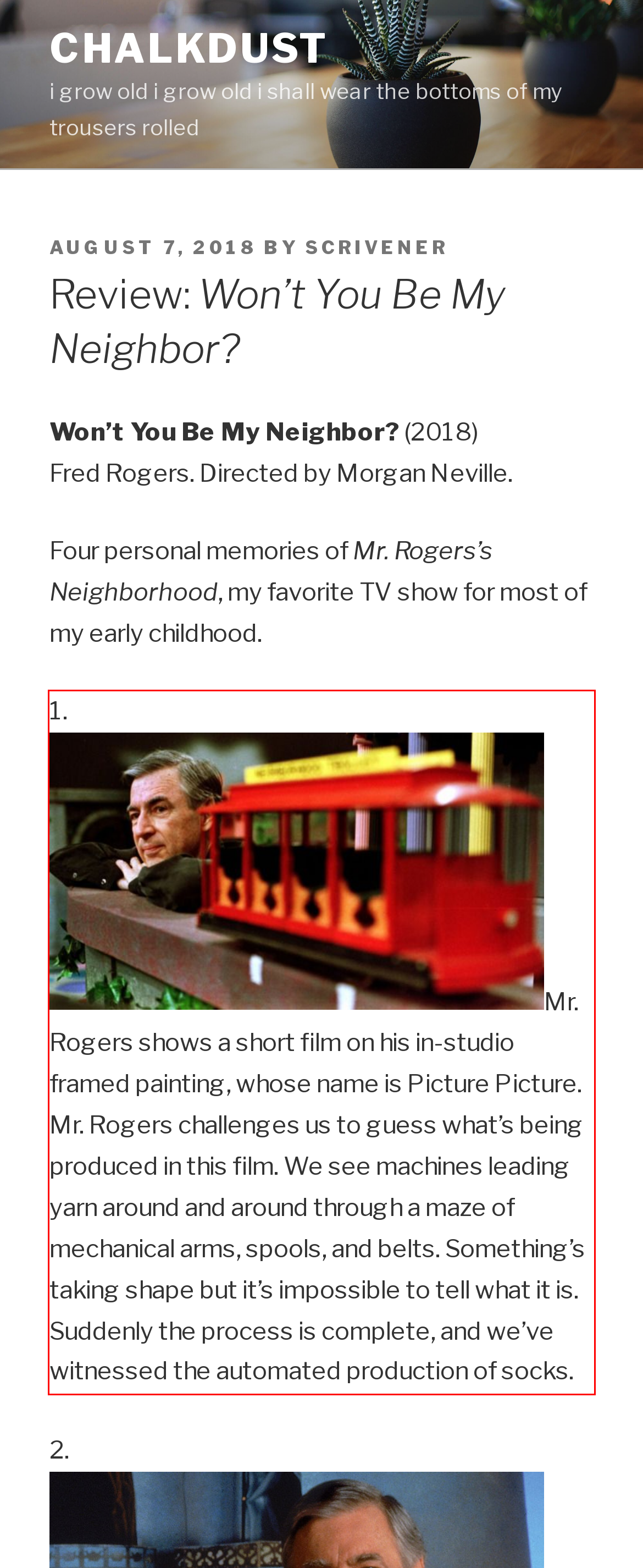Analyze the webpage screenshot and use OCR to recognize the text content in the red bounding box.

1. Mr. Rogers shows a short film on his in-studio framed painting, whose name is Picture Picture. Mr. Rogers challenges us to guess what’s being produced in this film. We see machines leading yarn around and around through a maze of mechanical arms, spools, and belts. Something’s taking shape but it’s impossible to tell what it is. Suddenly the process is complete, and we’ve witnessed the automated production of socks.